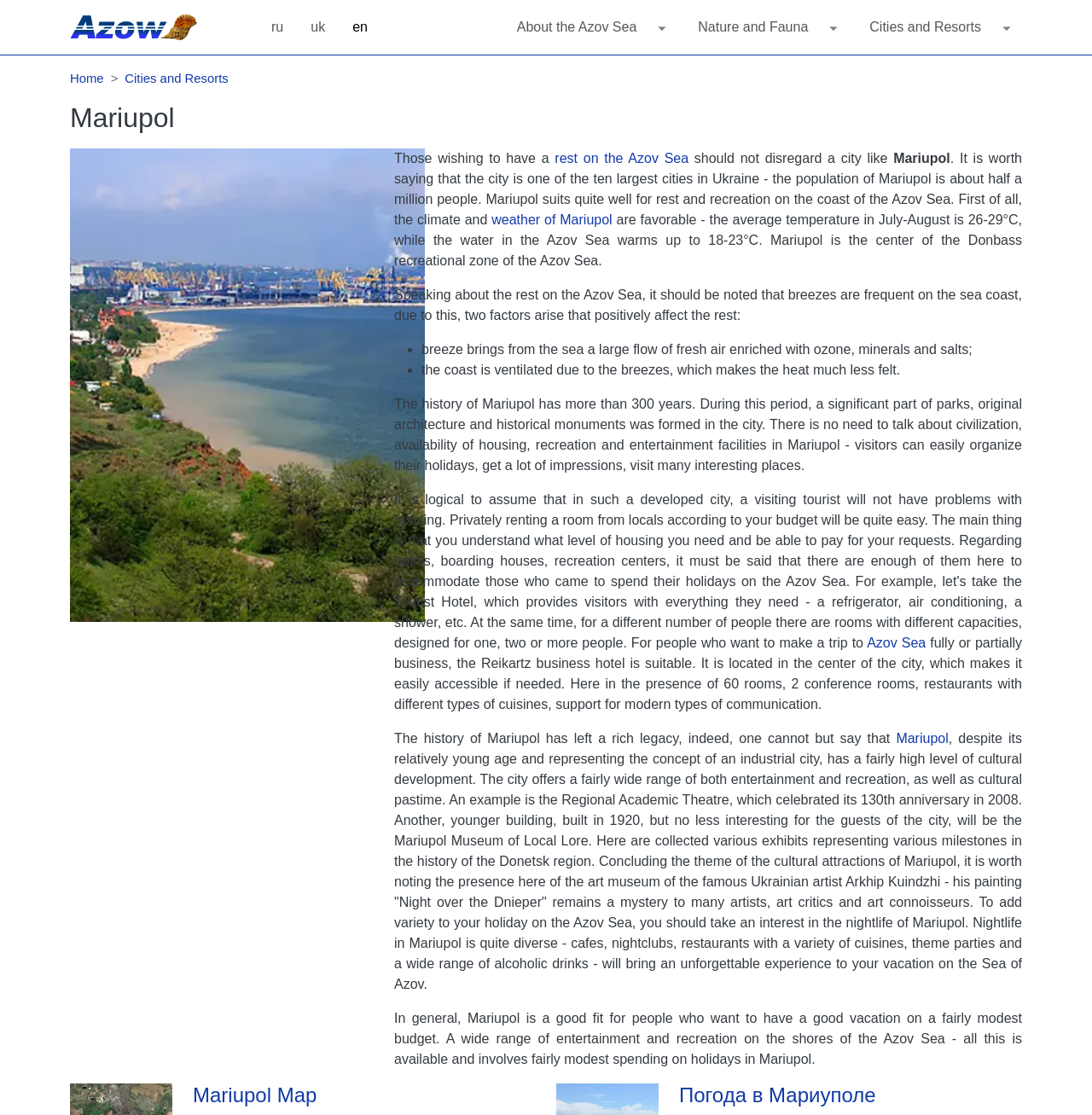Extract the bounding box for the UI element that matches this description: "Mariupol".

[0.821, 0.655, 0.869, 0.668]